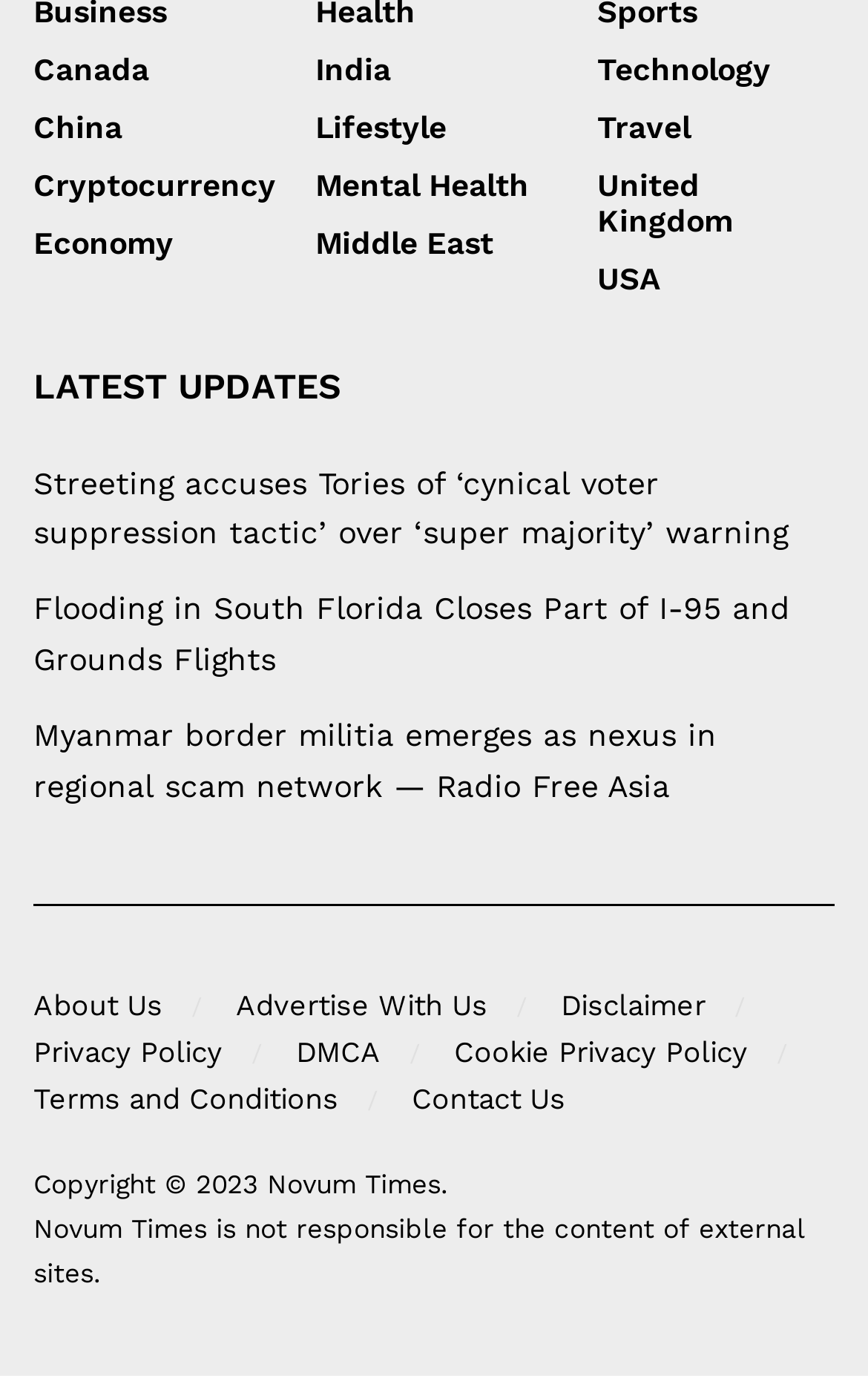What is the purpose of the links at the bottom of the webpage? Examine the screenshot and reply using just one word or a brief phrase.

Provide information about the website